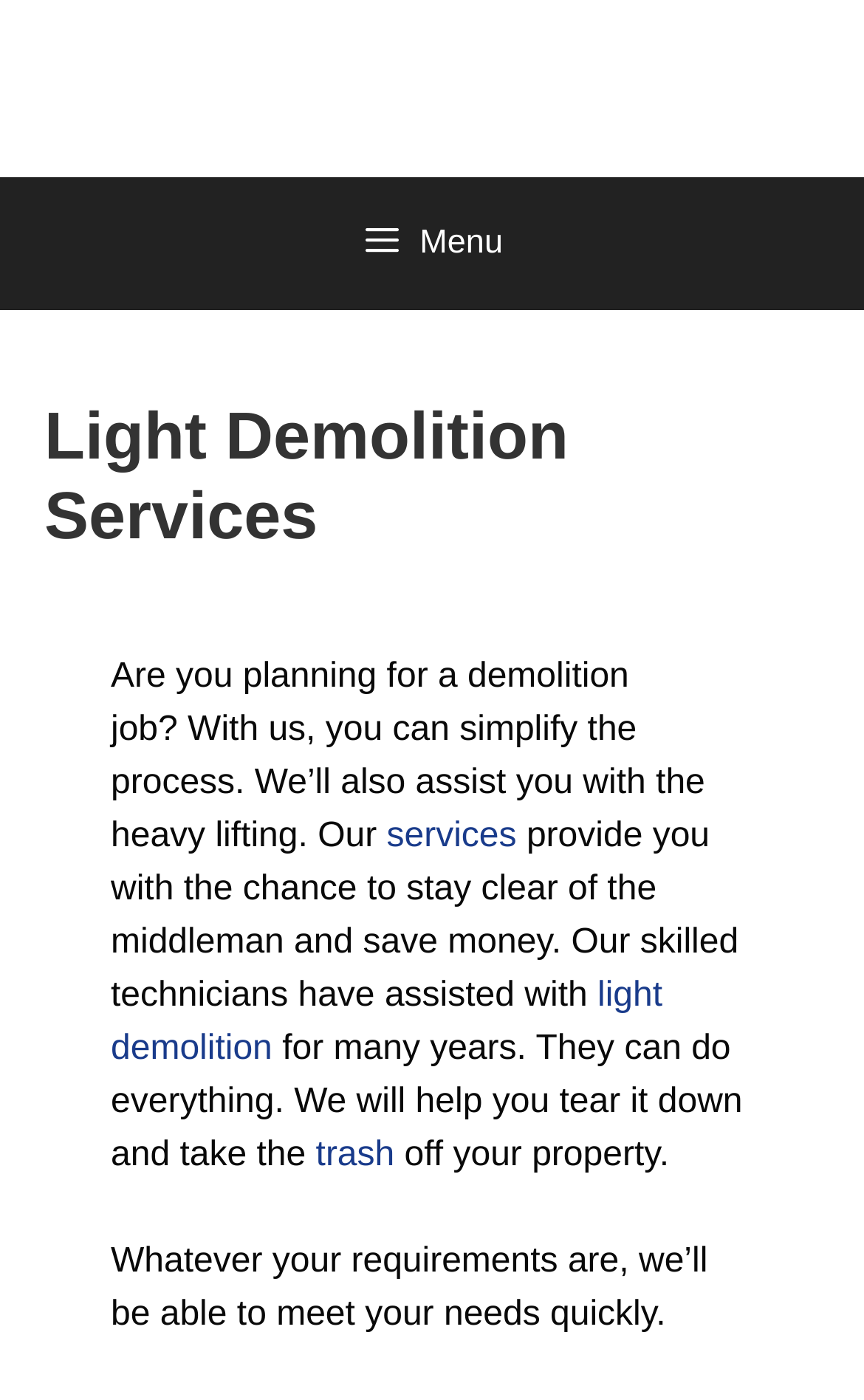Bounding box coordinates are specified in the format (top-left x, top-left y, bottom-right x, bottom-right y). All values are floating point numbers bounded between 0 and 1. Please provide the bounding box coordinate of the region this sentence describes: light demolition

[0.128, 0.698, 0.767, 0.763]